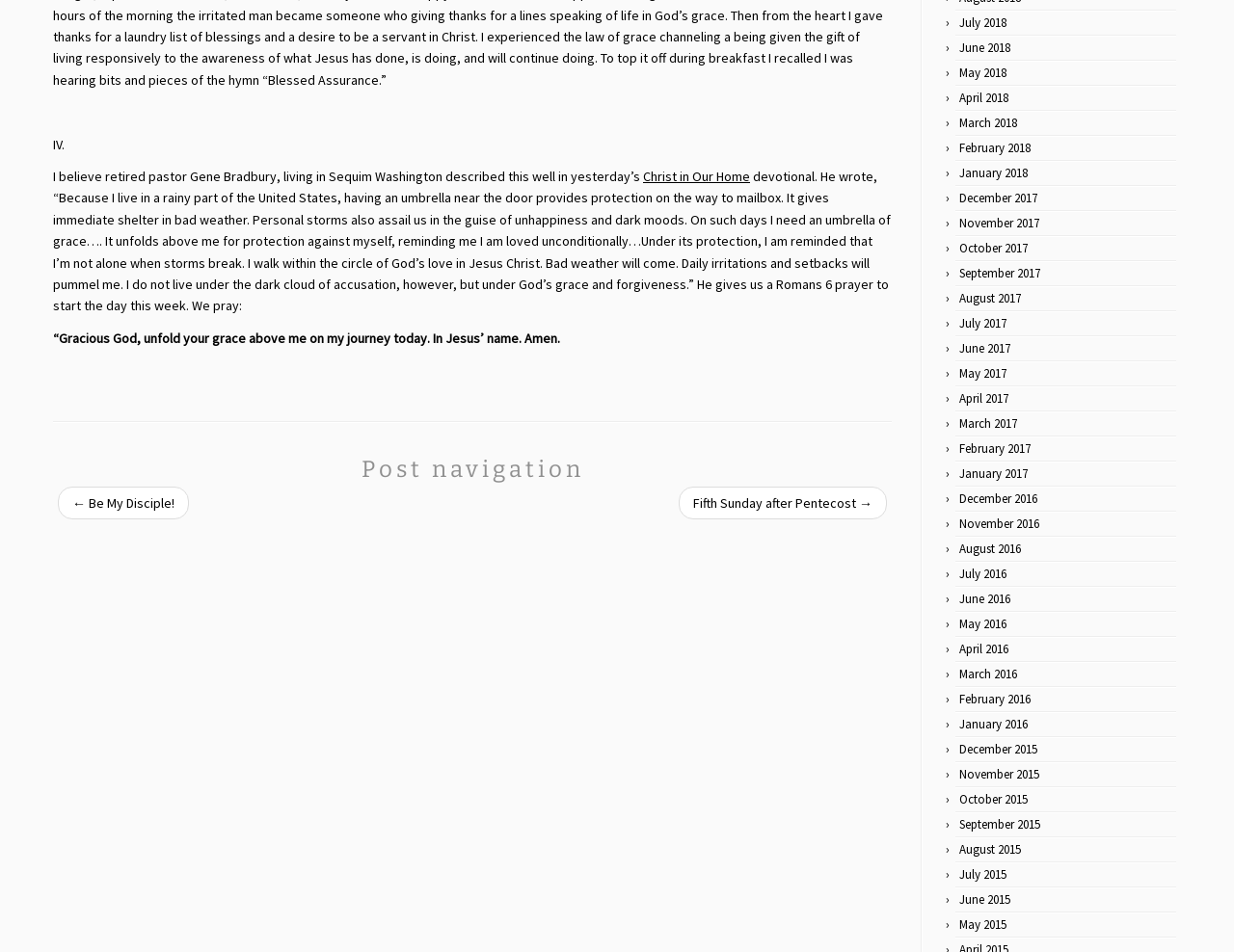What is the prayer for the day?
Please elaborate on the answer to the question with detailed information.

The prayer for the day is a Romans 6 prayer, which asks God to unfold His grace above the person on their journey, and is concluded with 'In Jesus' name. Amen'.